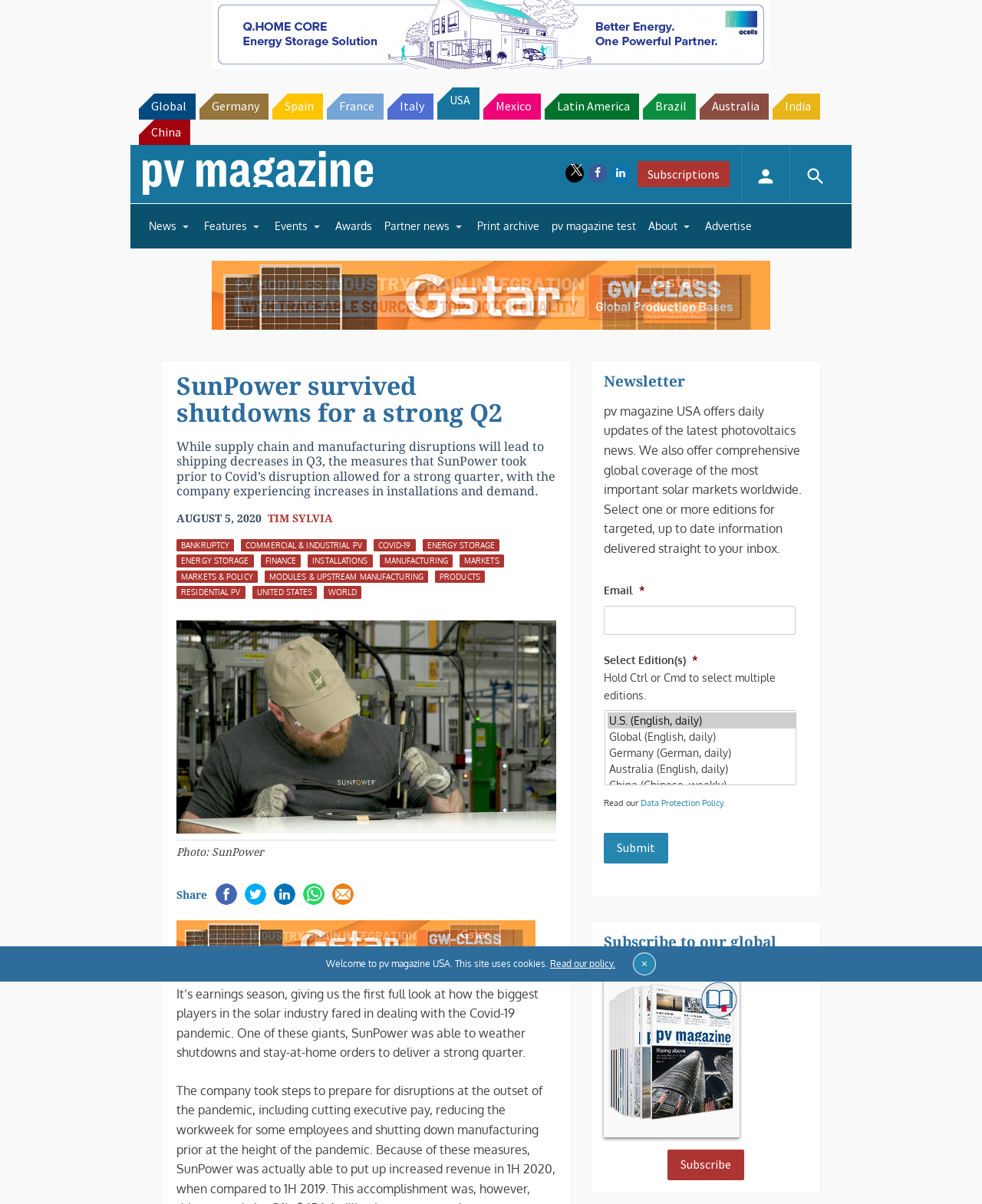Determine the main heading of the webpage and generate its text.

SunPower survived shutdowns for a strong Q2